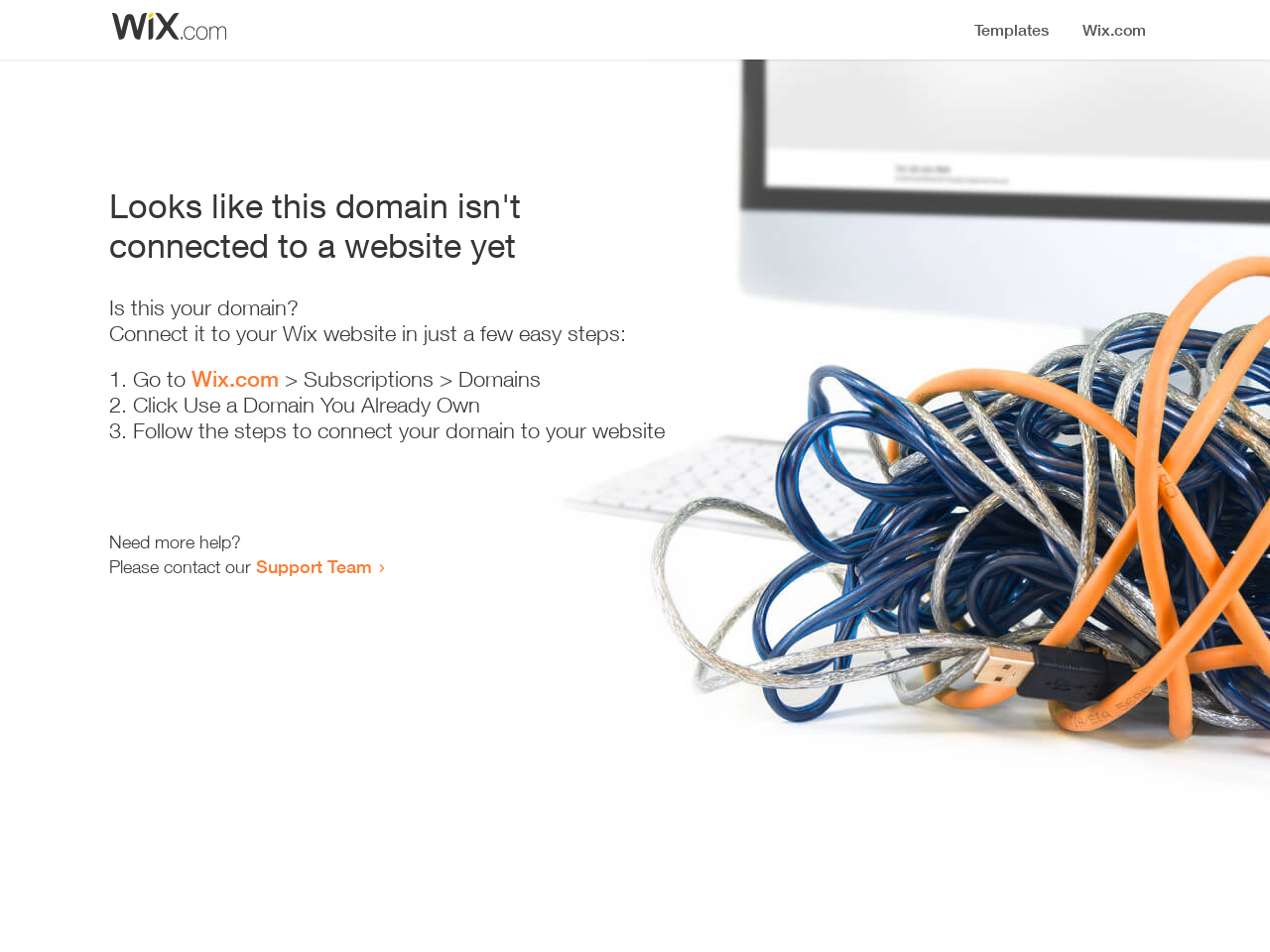Identify the bounding box for the UI element specified in this description: "Wix.com". The coordinates must be four float numbers between 0 and 1, formatted as [left, top, right, bottom].

[0.151, 0.384, 0.22, 0.411]